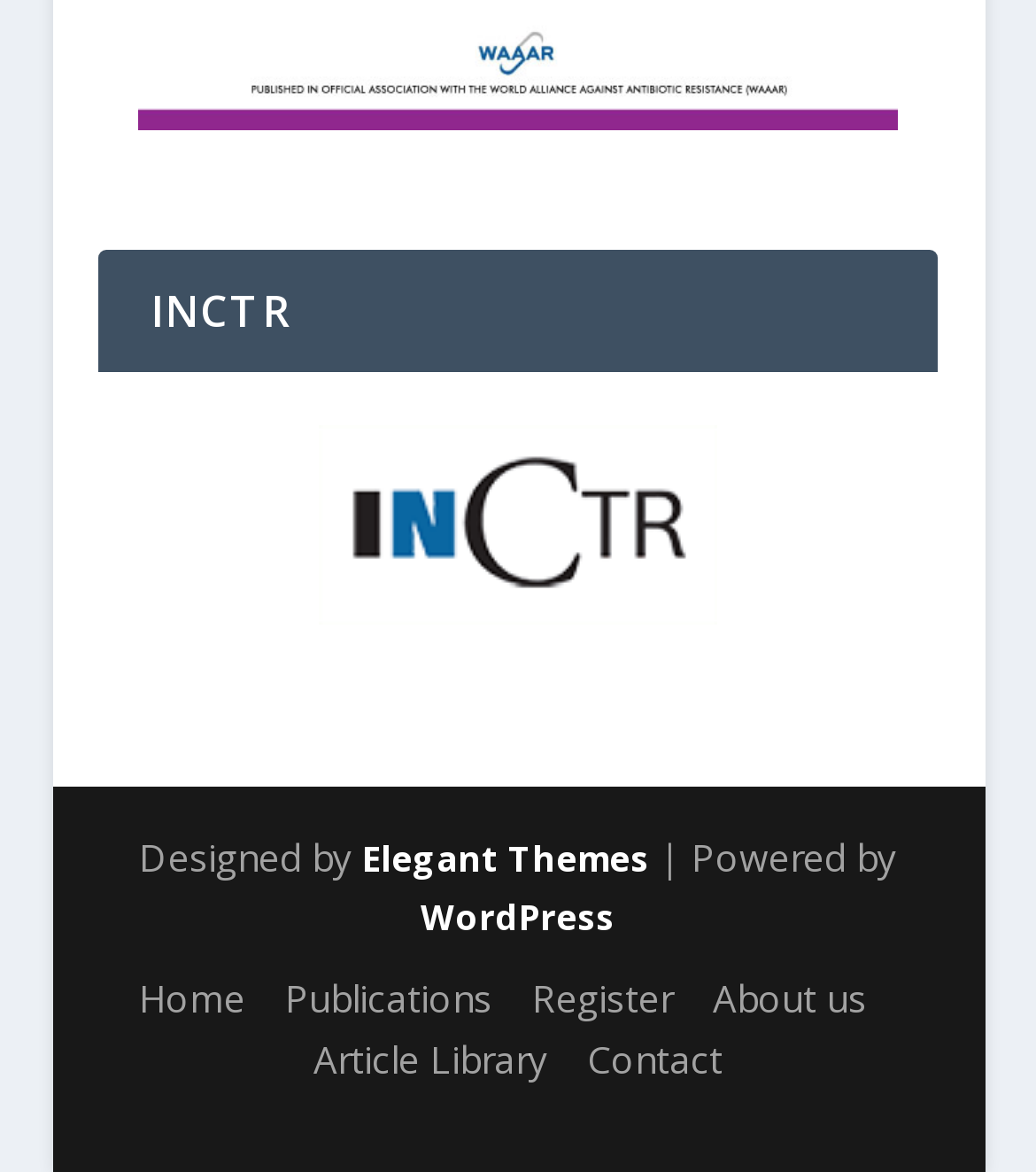Please determine the bounding box coordinates for the element that should be clicked to follow these instructions: "Register on the website".

[0.514, 0.829, 0.65, 0.872]